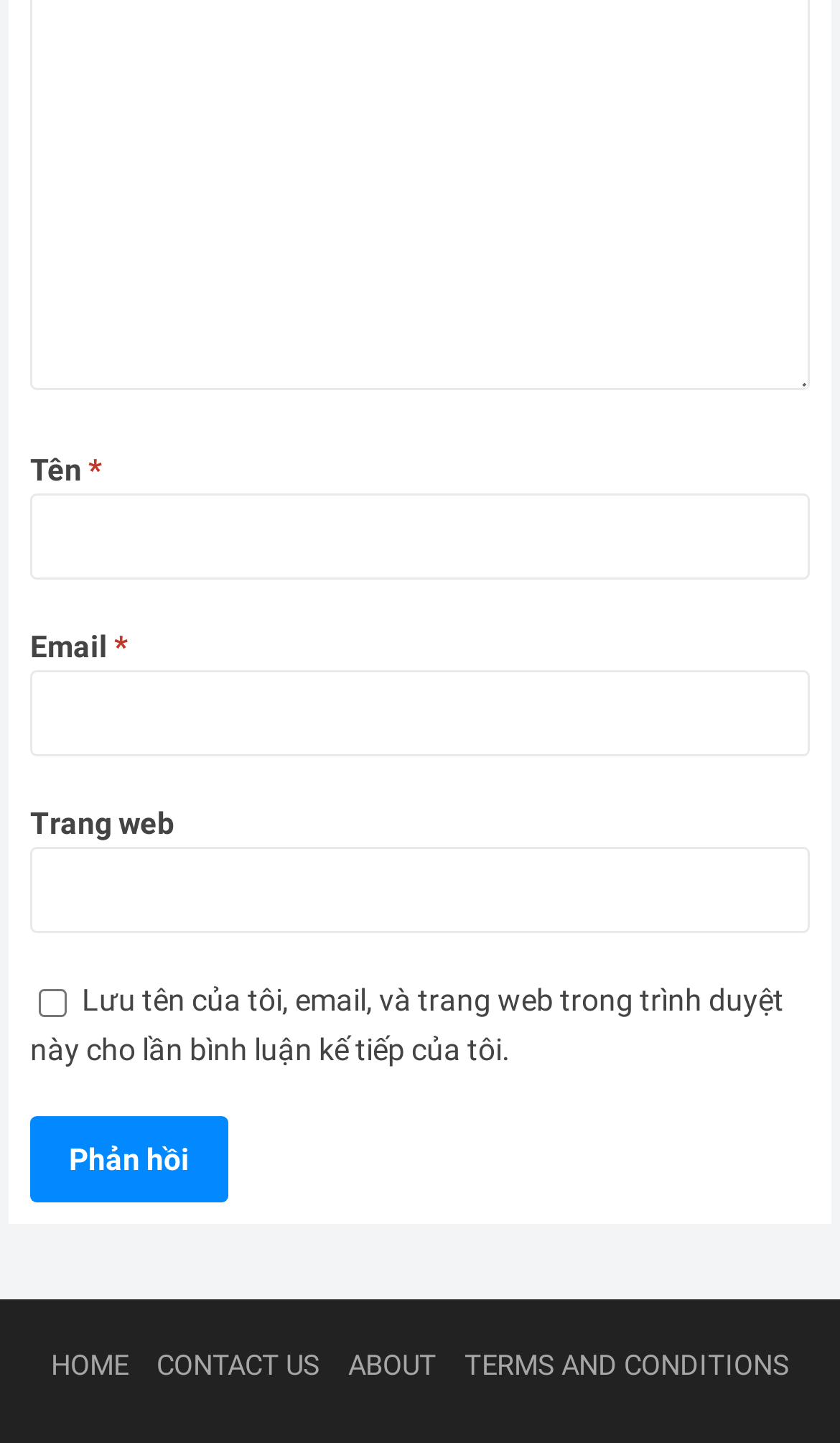Please provide the bounding box coordinates for the element that needs to be clicked to perform the following instruction: "Submit a response". The coordinates should be given as four float numbers between 0 and 1, i.e., [left, top, right, bottom].

[0.036, 0.774, 0.272, 0.833]